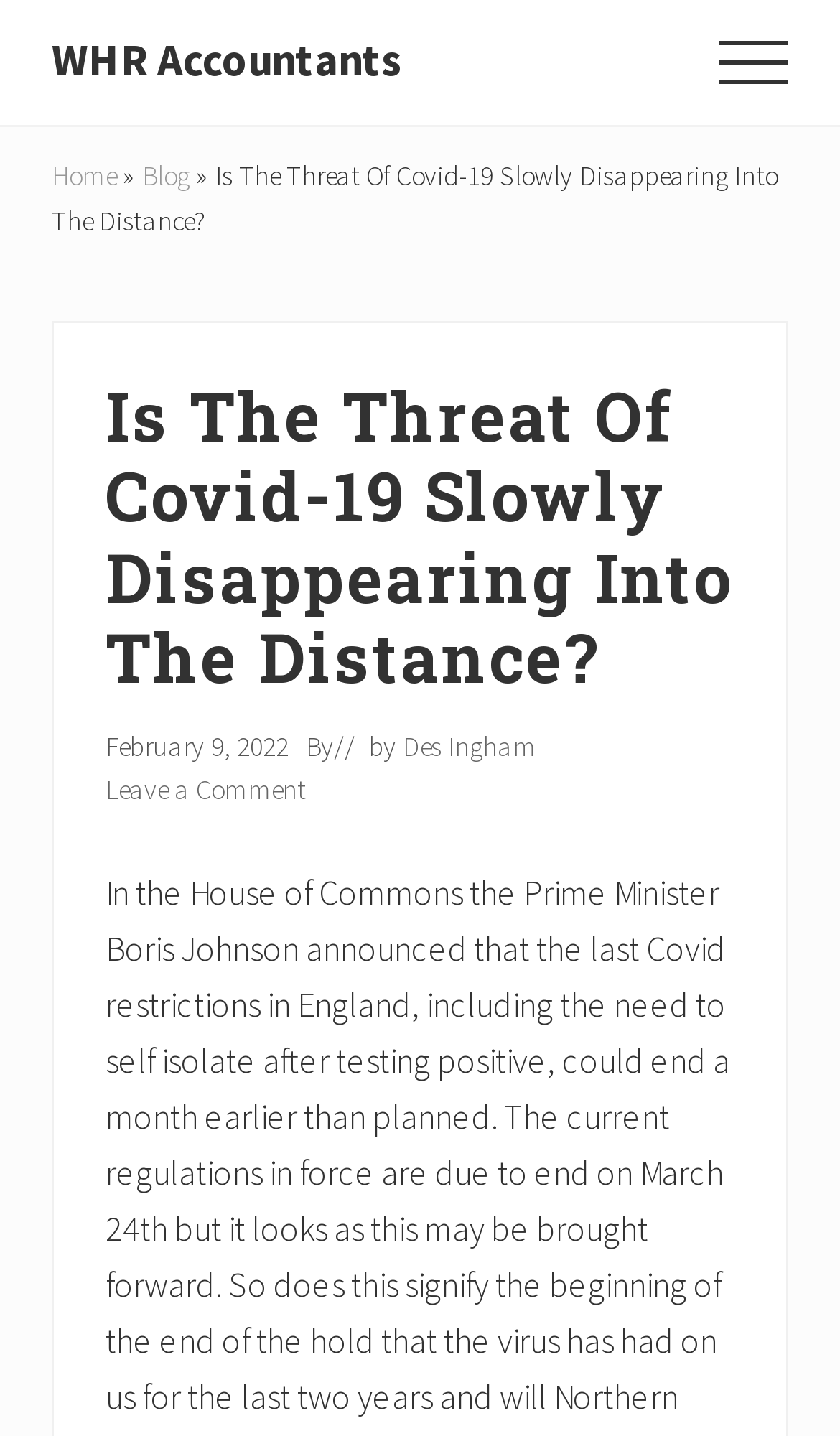What is the name of the accountants' firm?
Give a detailed response to the question by analyzing the screenshot.

I found the name of the accountants' firm by looking at the top-left corner of the webpage, where I saw a link with the text 'WHR Accountants'.